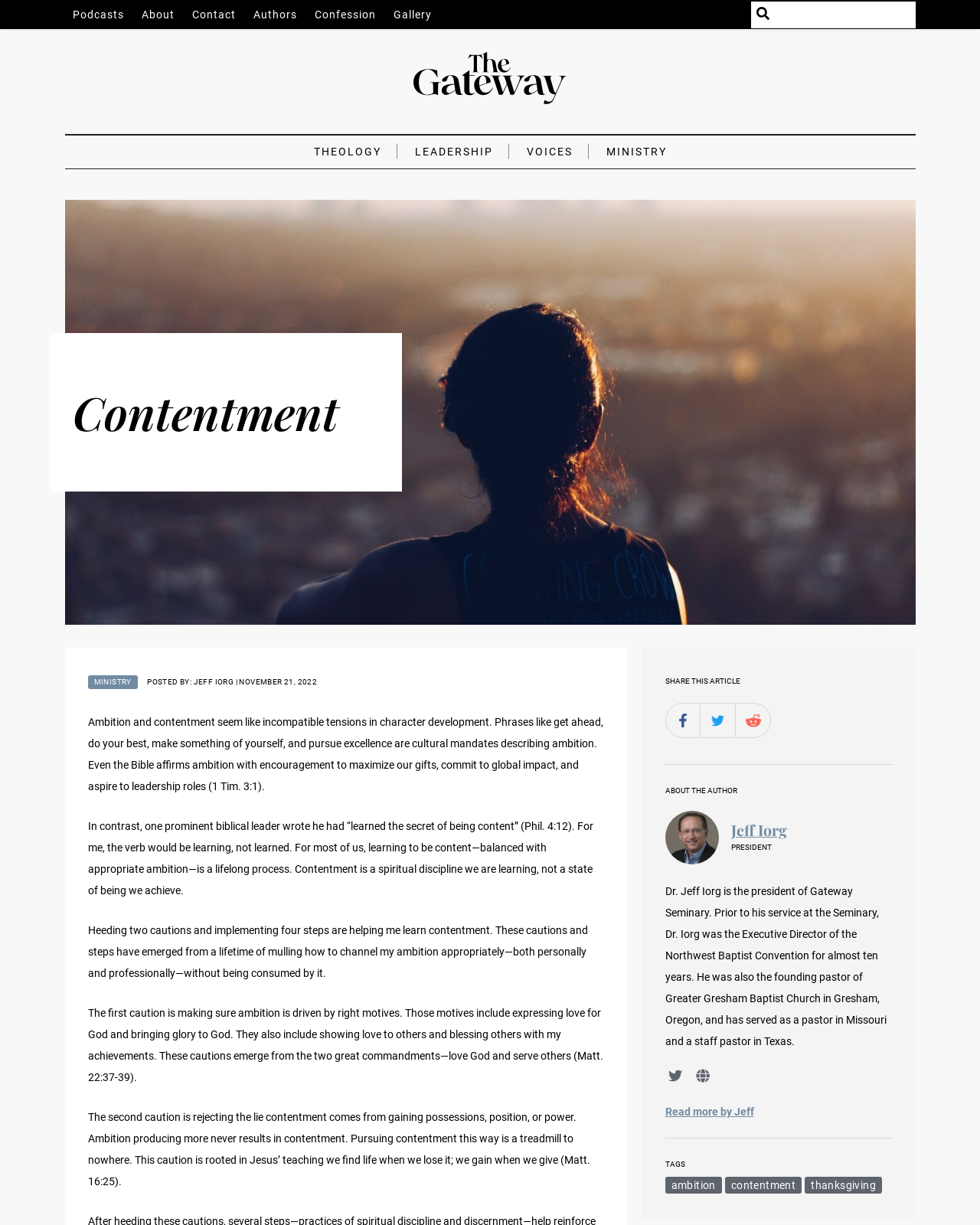Locate the bounding box coordinates of the clickable area needed to fulfill the instruction: "Search for something".

[0.766, 0.001, 0.934, 0.023]